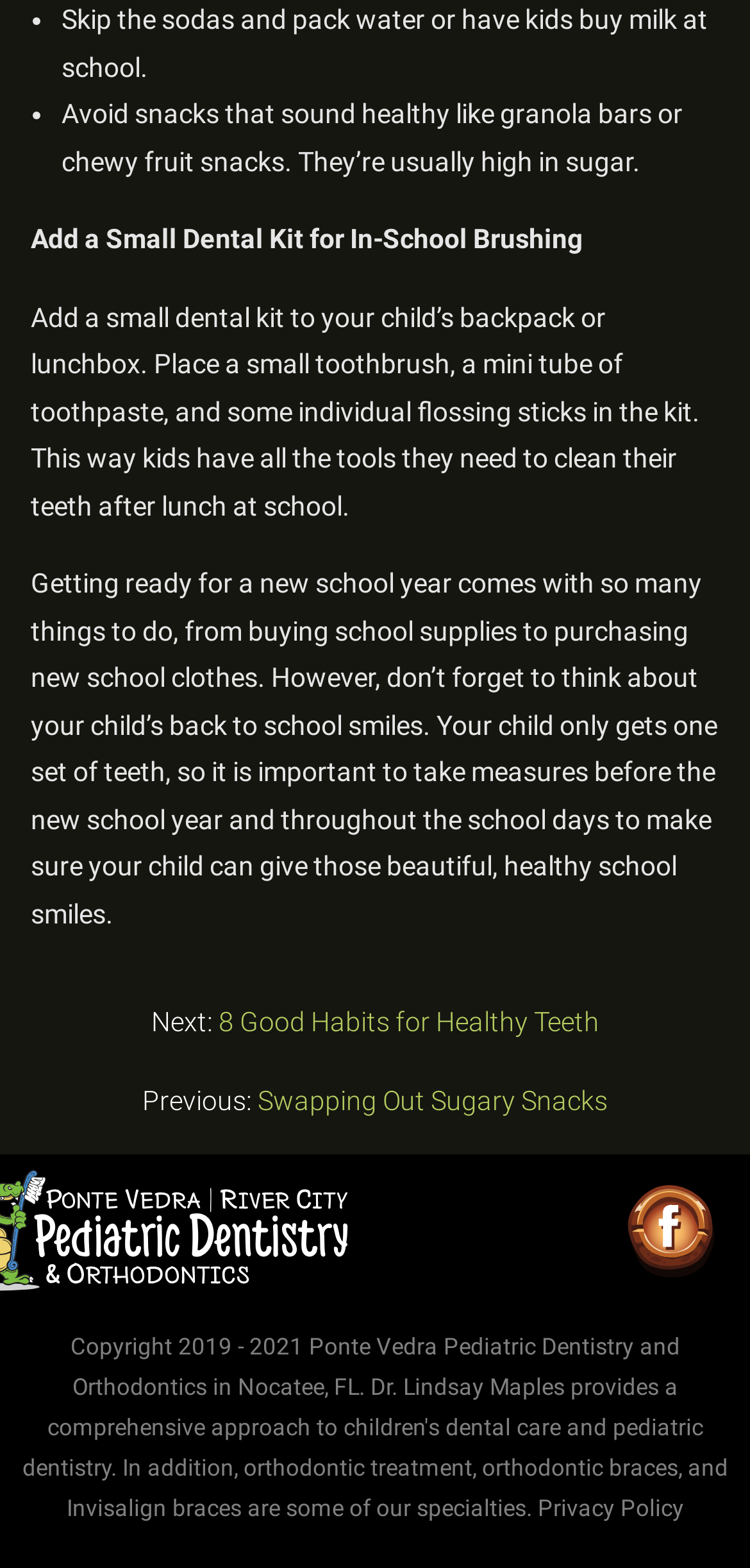Determine the bounding box coordinates of the element that should be clicked to execute the following command: "Click on 'Swapping Out Sugary Snacks'".

[0.344, 0.692, 0.81, 0.711]